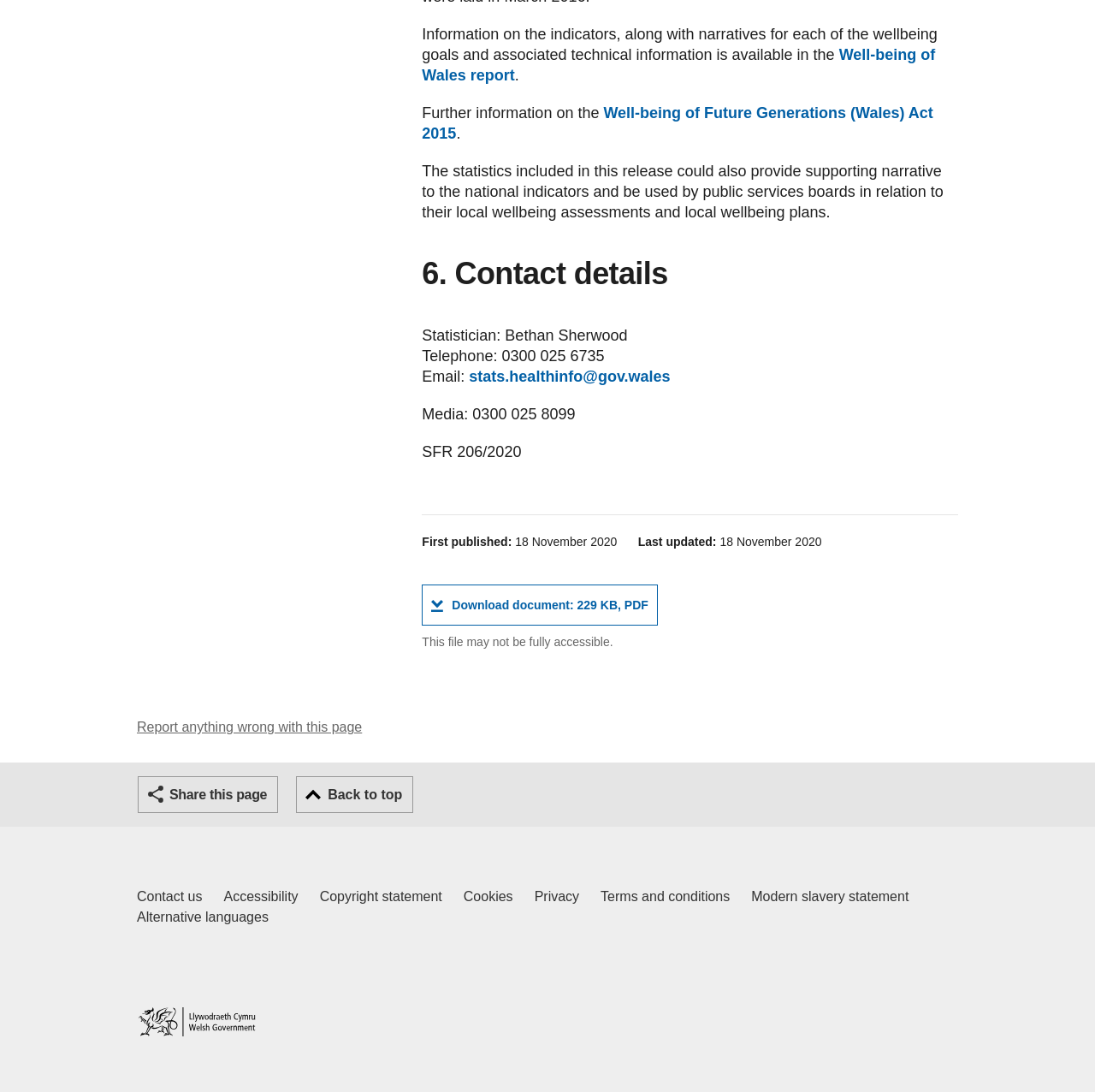Respond to the question below with a single word or phrase:
What is the purpose of the statistics included in this release?

Supporting narrative to national indicators